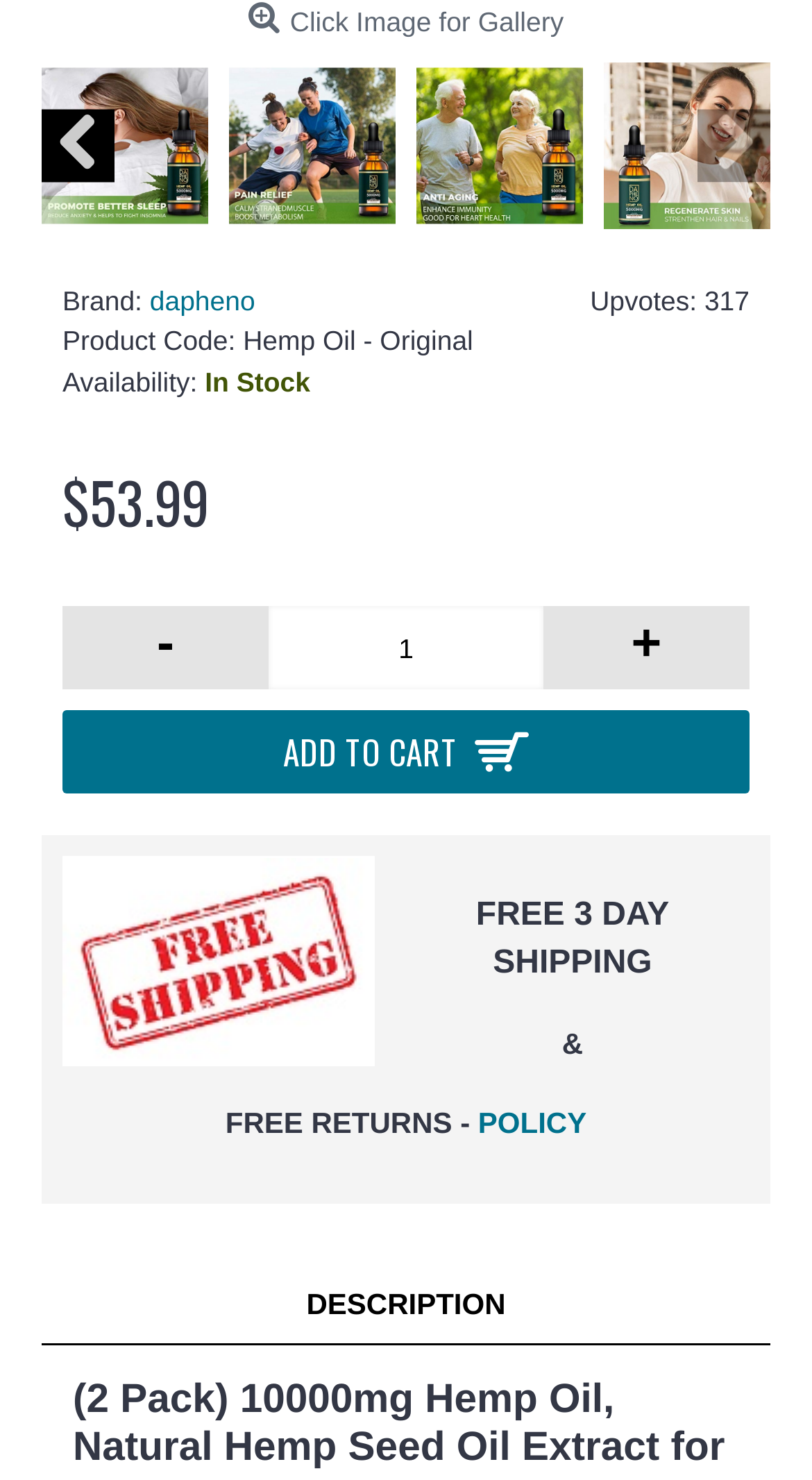Find the bounding box coordinates of the element I should click to carry out the following instruction: "Contact Educaedu".

None